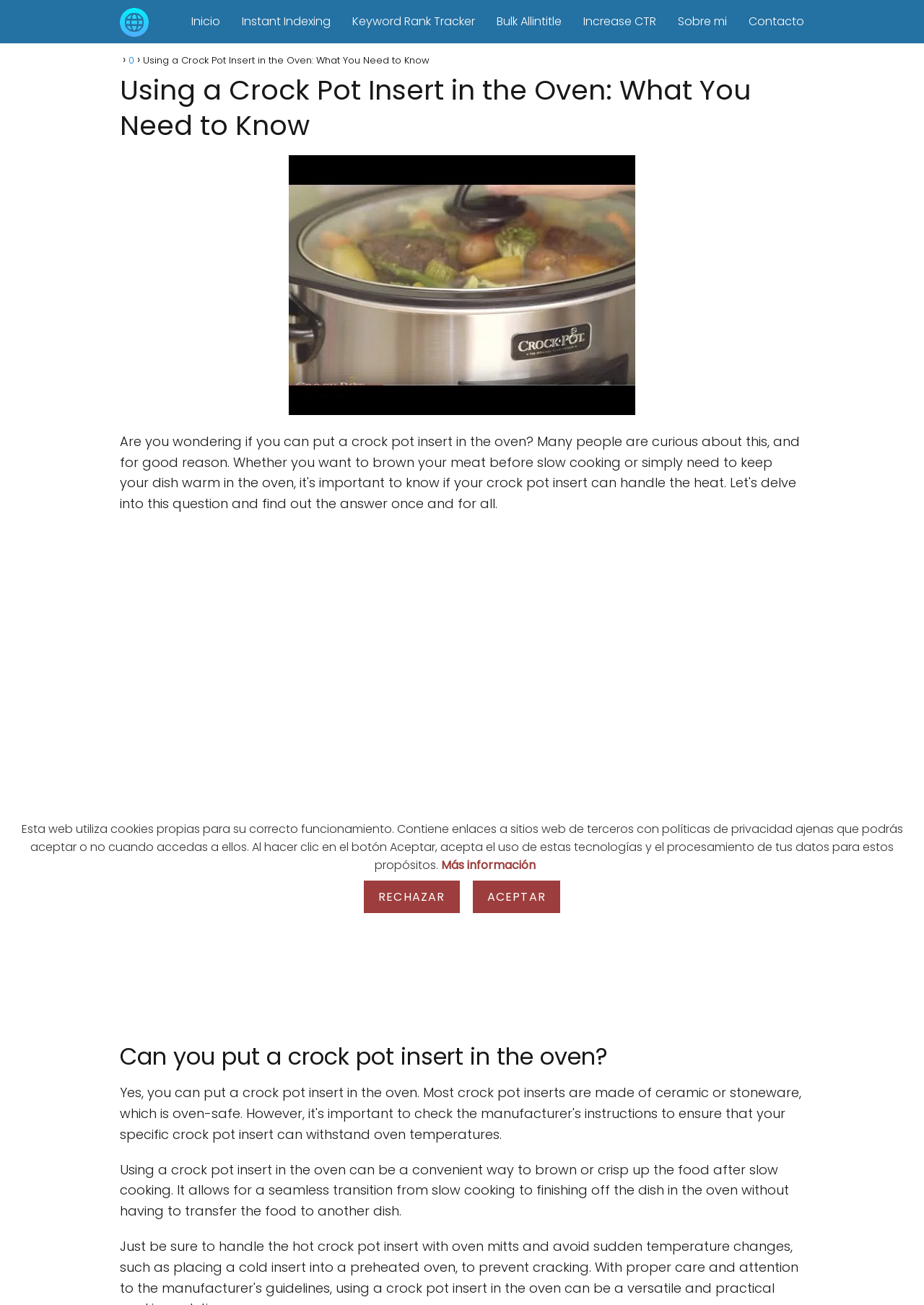Explain in detail what is displayed on the webpage.

This webpage is about using a Crock Pot insert in the oven, with a focus on whether it's possible to do so. At the top, there are several links to other pages, including "Inicio", "Instant Indexing", "Keyword Rank Tracker", and more, which are aligned horizontally across the page. Below these links, there is a navigation section with breadcrumbs, showing the current page's title, "Using a Crock Pot Insert in the Oven: What You Need to Know".

The main content of the page starts with a heading that repeats the title, followed by an image related to the topic. Below the image, there is an iframe that takes up most of the page's width. 

The main article begins with a heading that asks the question, "Can you put a crock pot insert in the oven?" This is followed by a paragraph of text that explains the benefits of using a Crock Pot insert in the oven, such as browning or crisping up food after slow cooking.

At the bottom of the page, there is a notice about the website's use of cookies, with a brief explanation of how they are used. This notice includes two buttons, "RECHAZAR" (Reject) and "ACEPTAR" (Accept), as well as a link to "Más información" (More information) for those who want to learn more about the website's privacy policies.